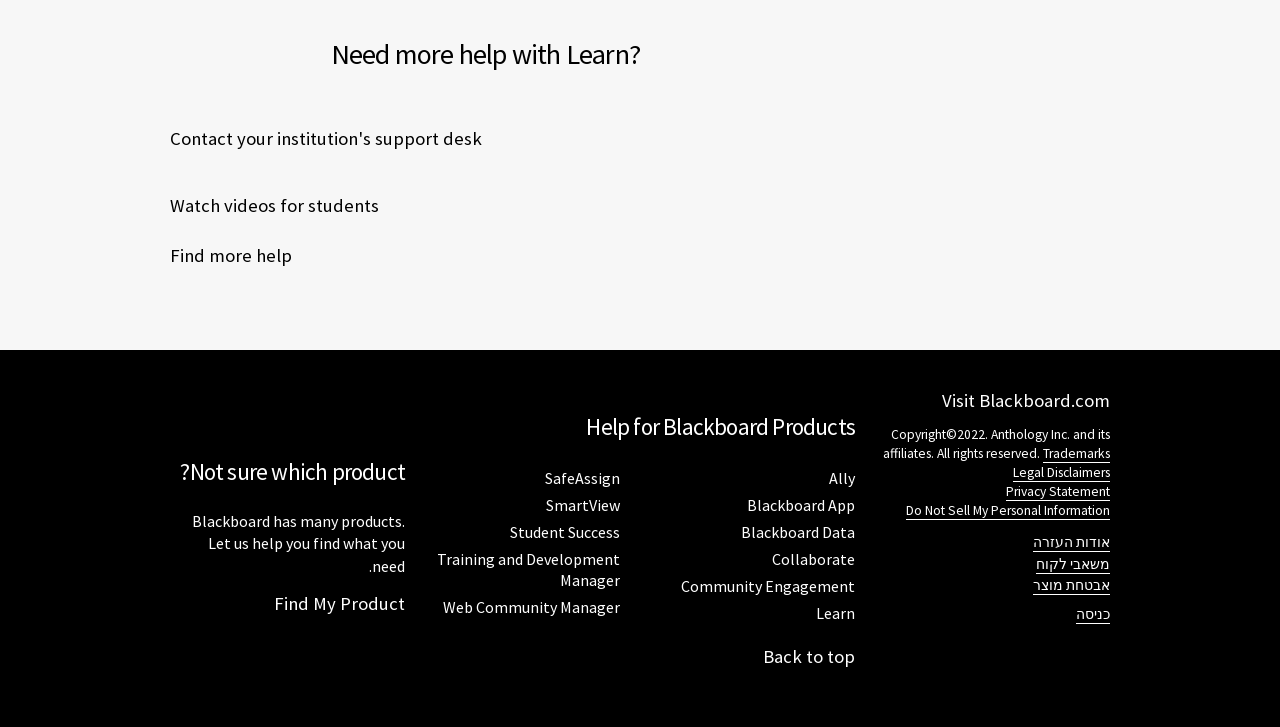What is the copyright information provided on the page?
Look at the image and answer the question with a single word or phrase.

Copyright 2022 Anthology Inc. and its affiliates